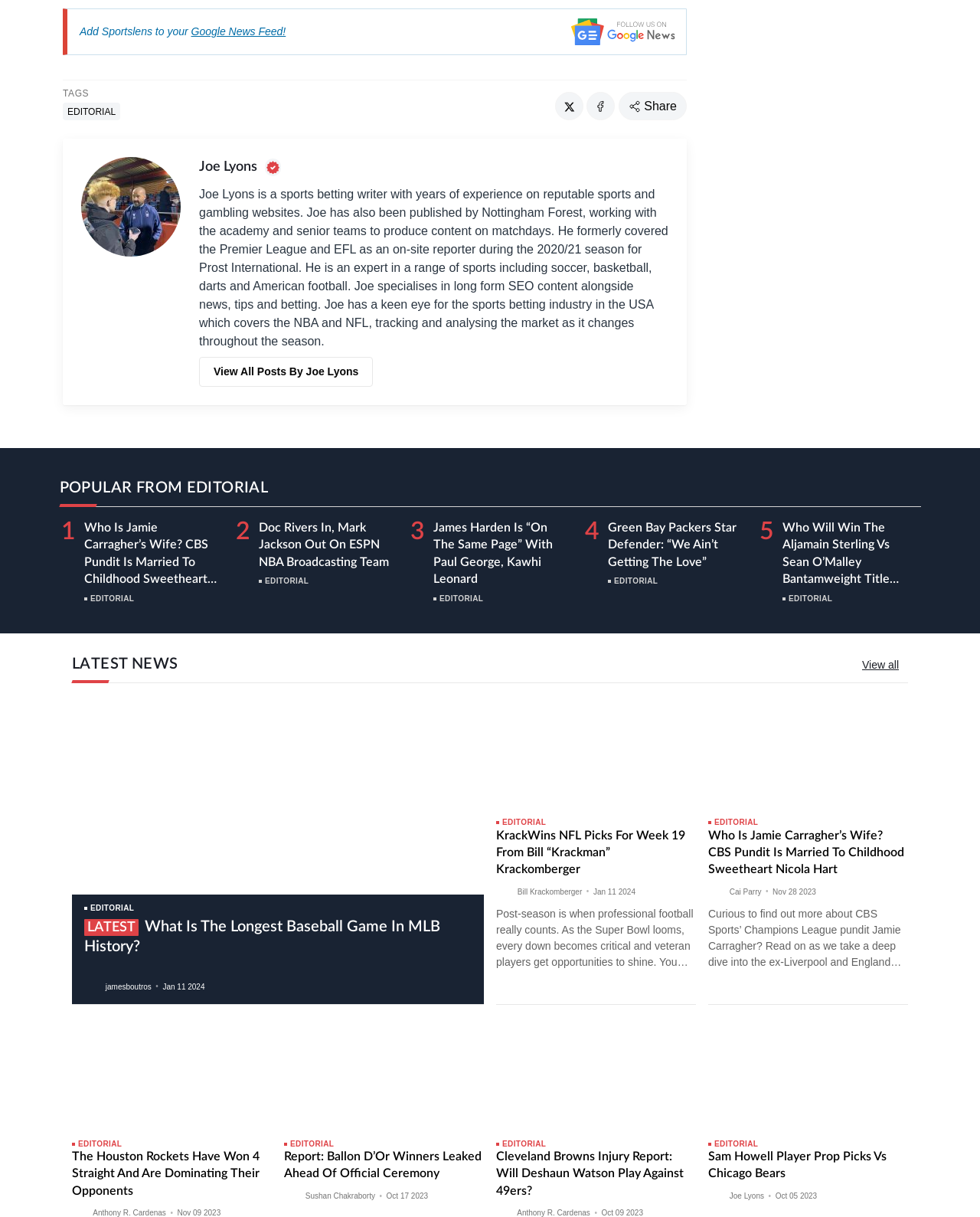What is the name of the author in the first article?
Please respond to the question with a detailed and thorough explanation.

I found the answer by looking at the heading element with the text 'Joe Lyons' which is located at [0.203, 0.129, 0.682, 0.146]. This element is a heading, indicating that it is a title or a name, and it is also accompanied by an image, which suggests that it is an author's name.